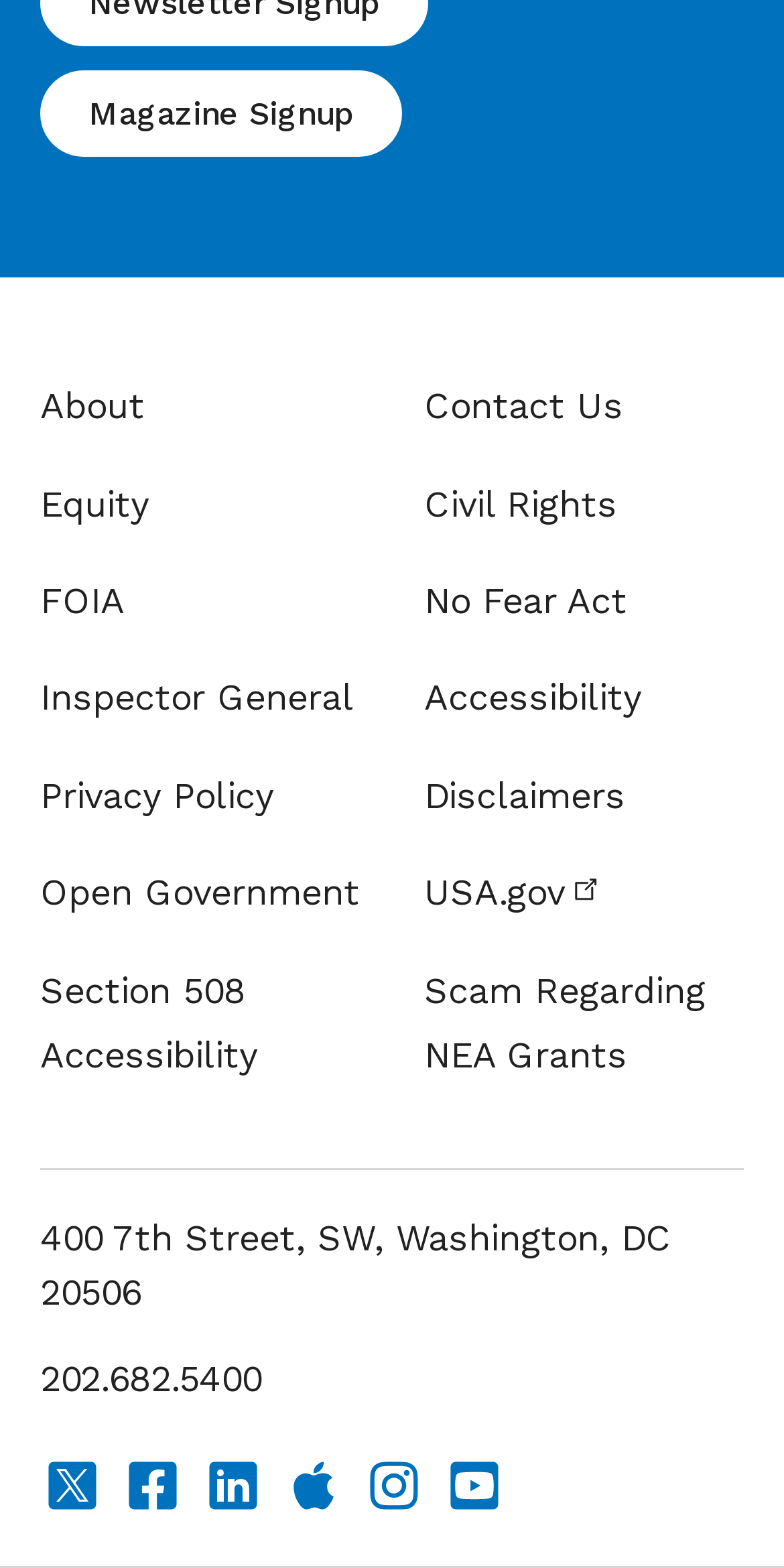Provide the bounding box coordinates of the UI element that matches the description: "USA.gov(link is external)".

[0.541, 0.549, 0.949, 0.59]